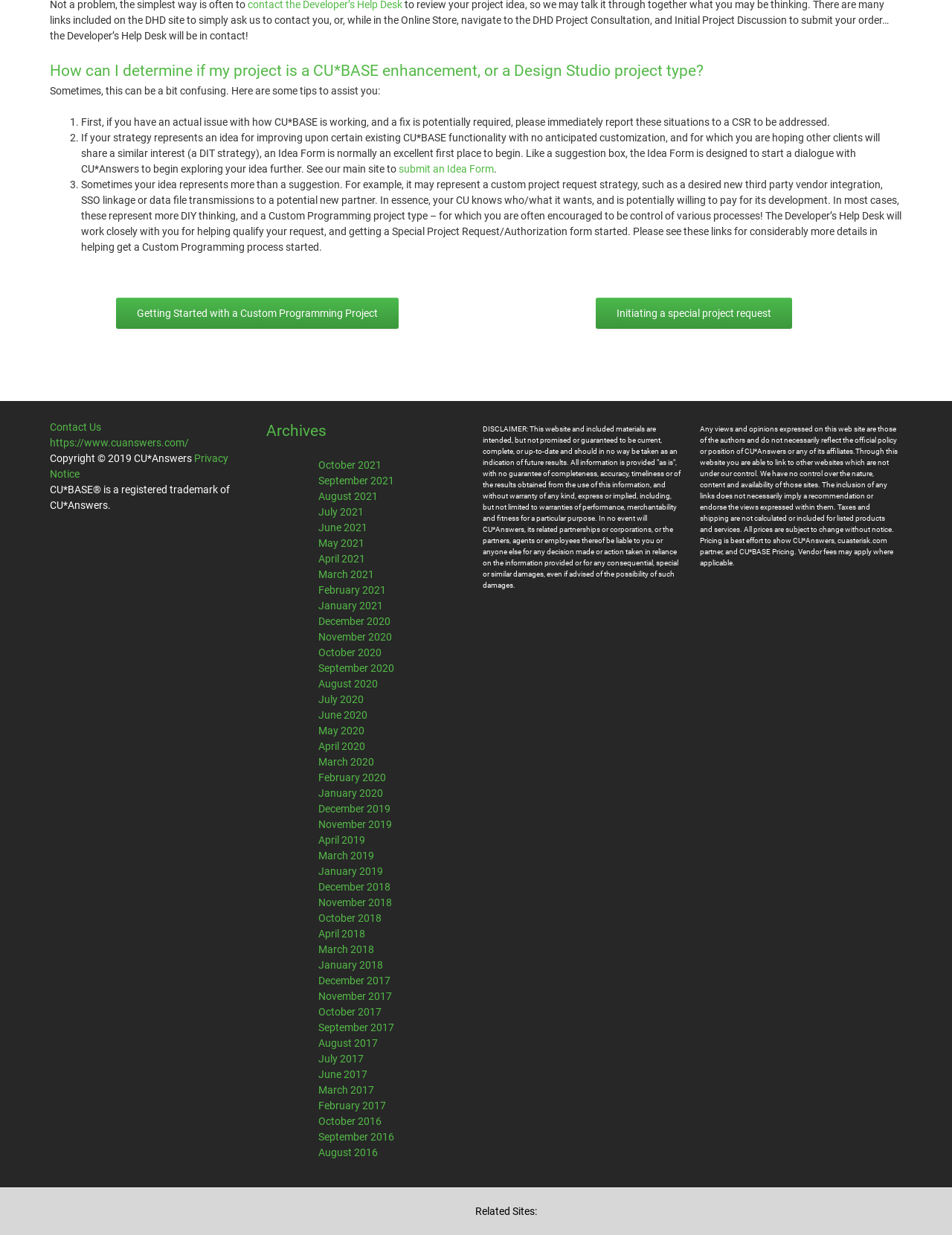What type of project requires a Special Project Request/Authorization form?
Please interpret the details in the image and answer the question thoroughly.

The webpage states that Custom Programming projects often require a Special Project Request/Authorization form, and the Developer’s Help Desk will work closely with the user to qualify the request and initiate the process.